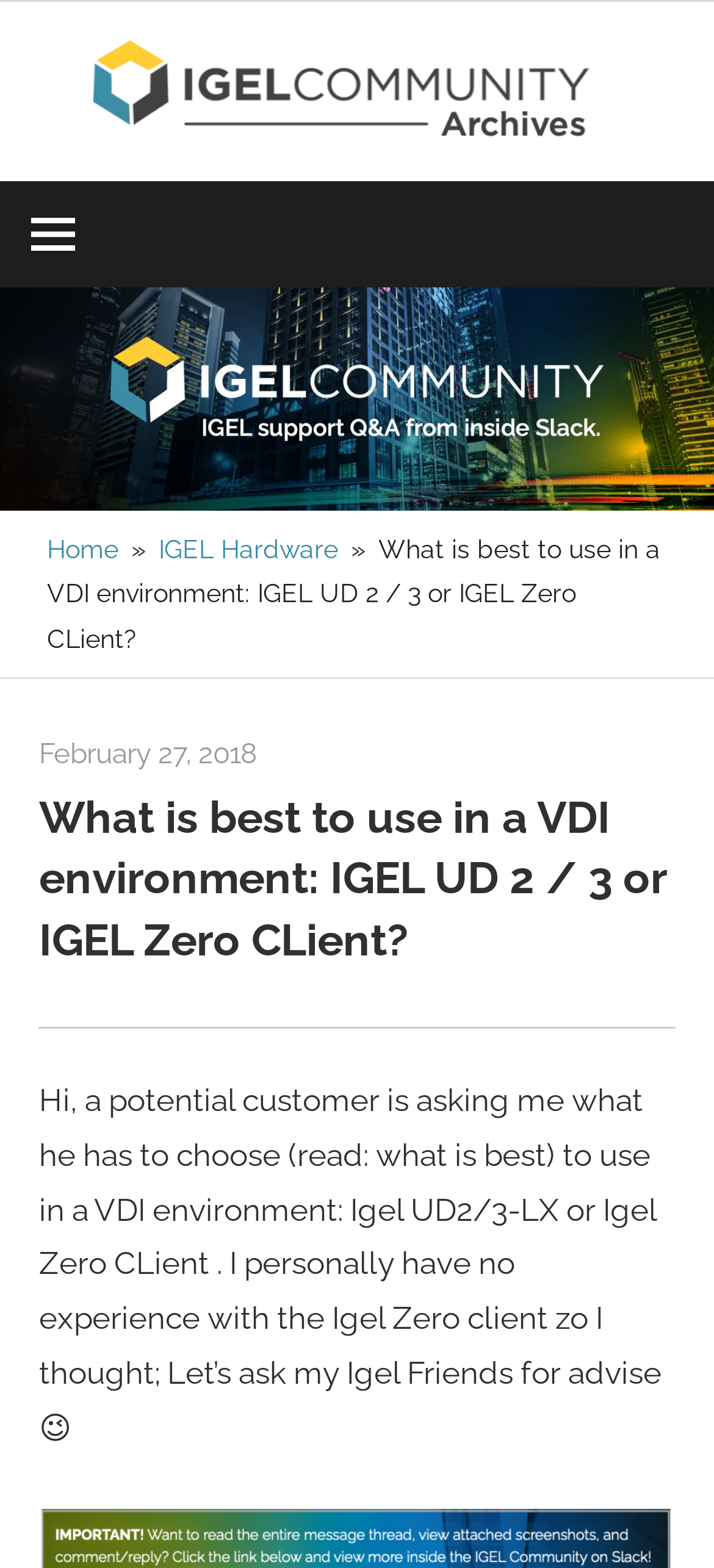Determine the primary headline of the webpage.

What is best to use in a VDI environment: IGEL UD 2 / 3 or IGEL Zero CLient?